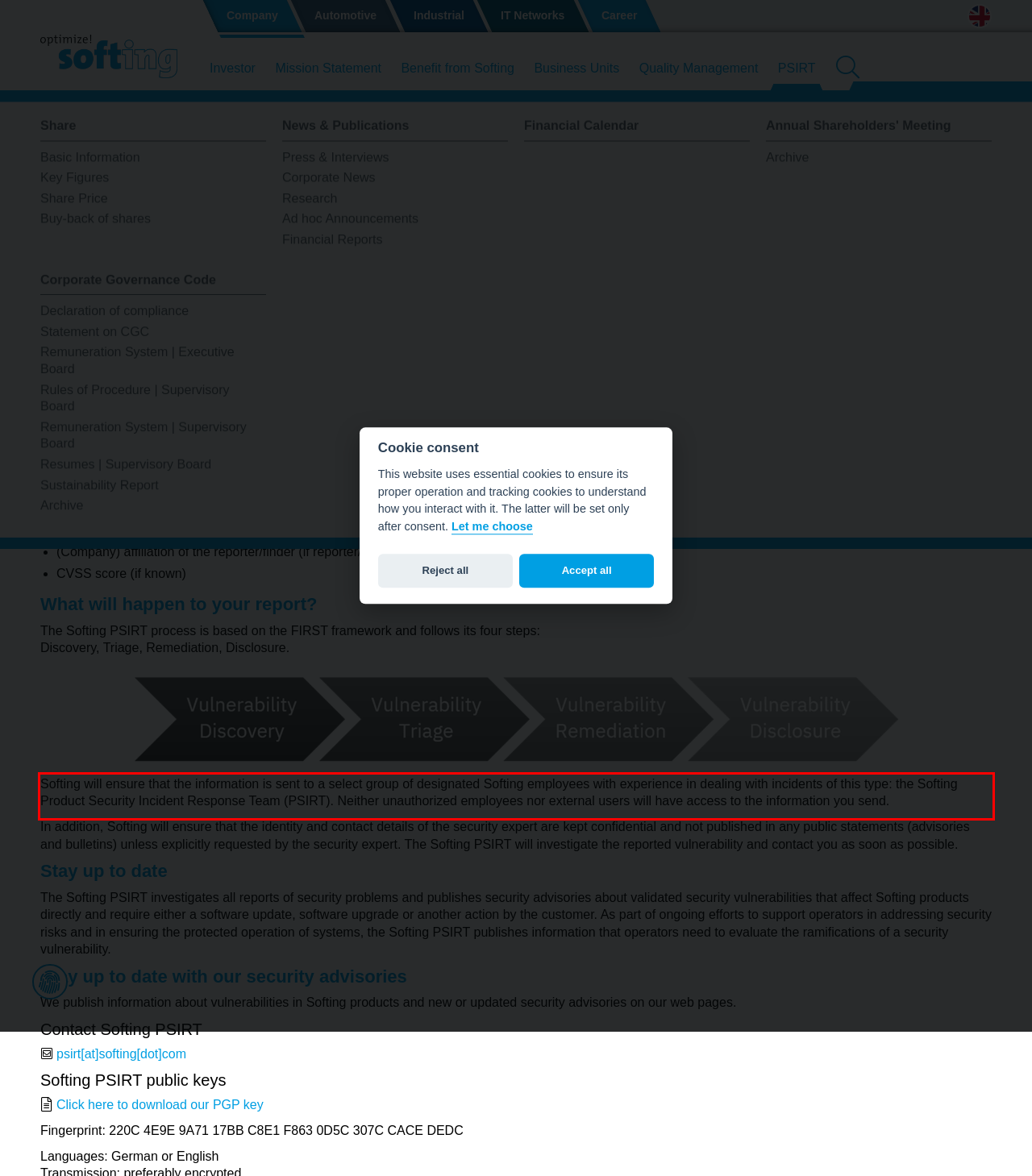Given a webpage screenshot, identify the text inside the red bounding box using OCR and extract it.

Softing will ensure that the information is sent to a select group of designated Softing employees with experience in dealing with incidents of this type: the Softing Product Security Incident Response Team (PSIRT). Neither unauthorized employees nor external users will have access to the information you send.